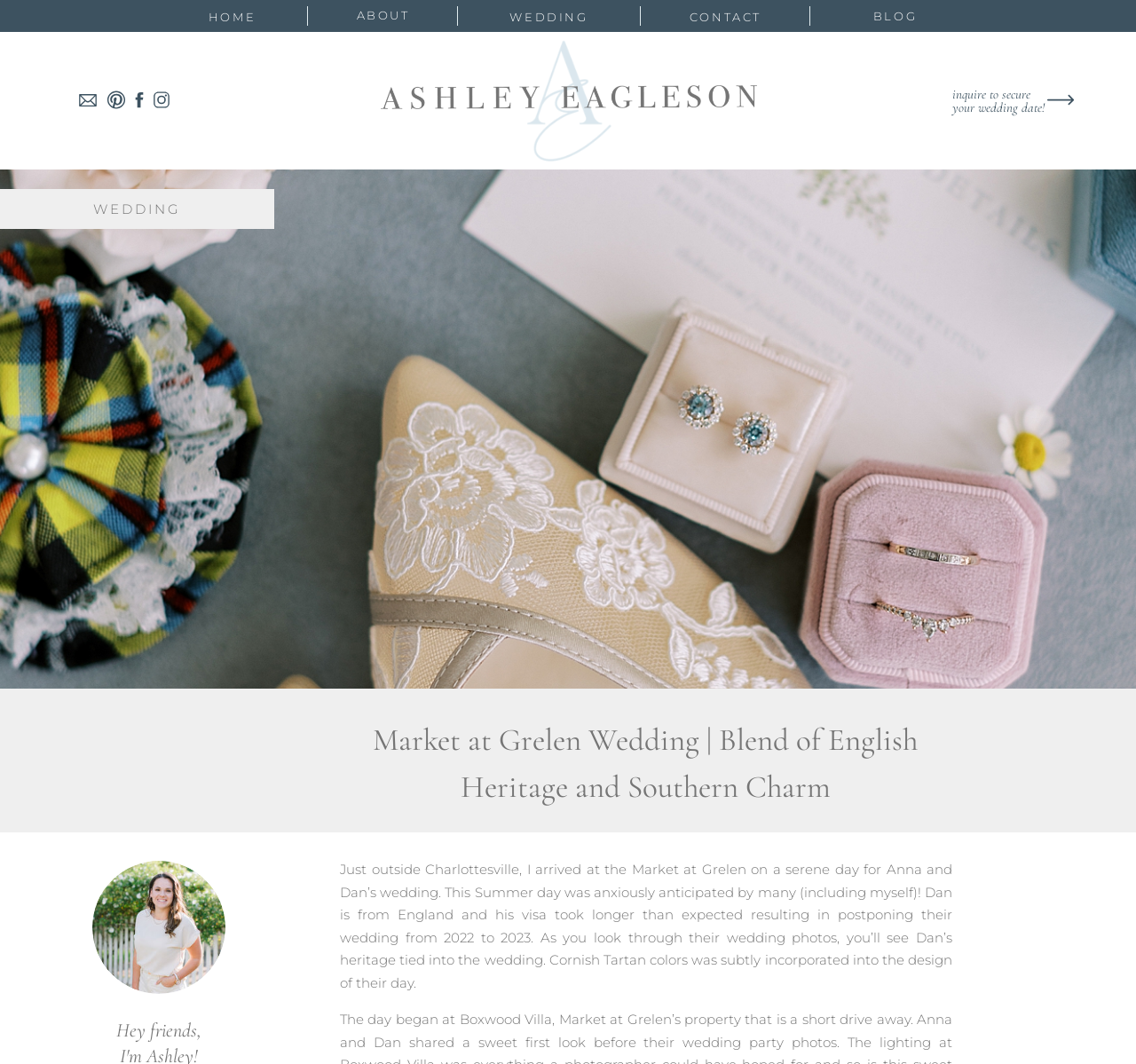Offer a detailed explanation of the webpage layout and contents.

This webpage is about a wedding at Market at Grelen, which blended English heritage and Southern charm. At the top, there are five navigation links: "HOME", "ABOUT", "WEDDING", "BLOG", and "CONTACT", spaced evenly apart. 

Below the navigation links, there is a section with five small images, arranged horizontally, taking up about a quarter of the page's width. 

On the right side of the page, there is a call-to-action link "inquire to secure your wedding date!" in a prominent position. Above it, there is a small image. 

The main content of the page is a wedding story, with a heading "WEDDING" at the top. The story begins with a description of the wedding day, mentioning the serene atmosphere and the couple's background, including the groom's English heritage. The text is accompanied by a large heading "Market at Grelen Wedding | Blend of English Heritage and Southern Charm" at the bottom of the page.